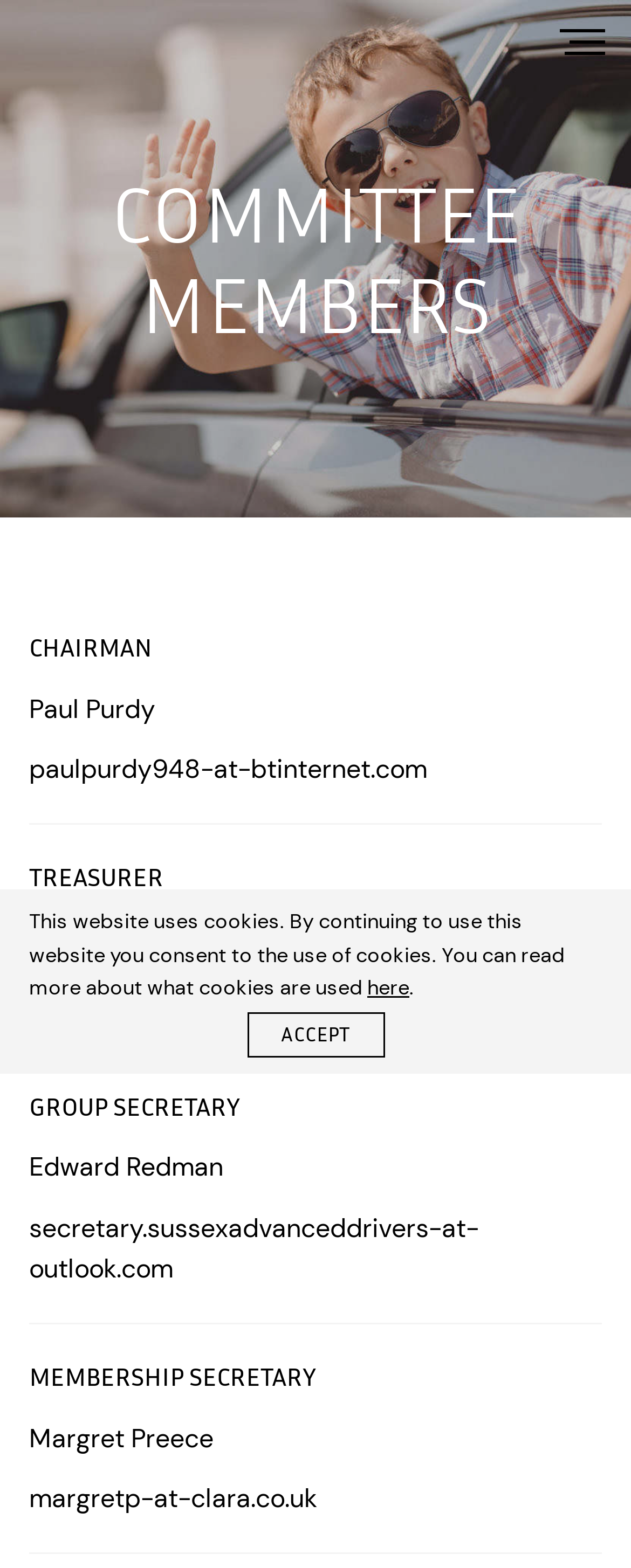Refer to the image and answer the question with as much detail as possible: What is the position of Edward Redman?

I found Edward Redman's position by looking at the text above his name, which is 'GROUP SECRETARY'.